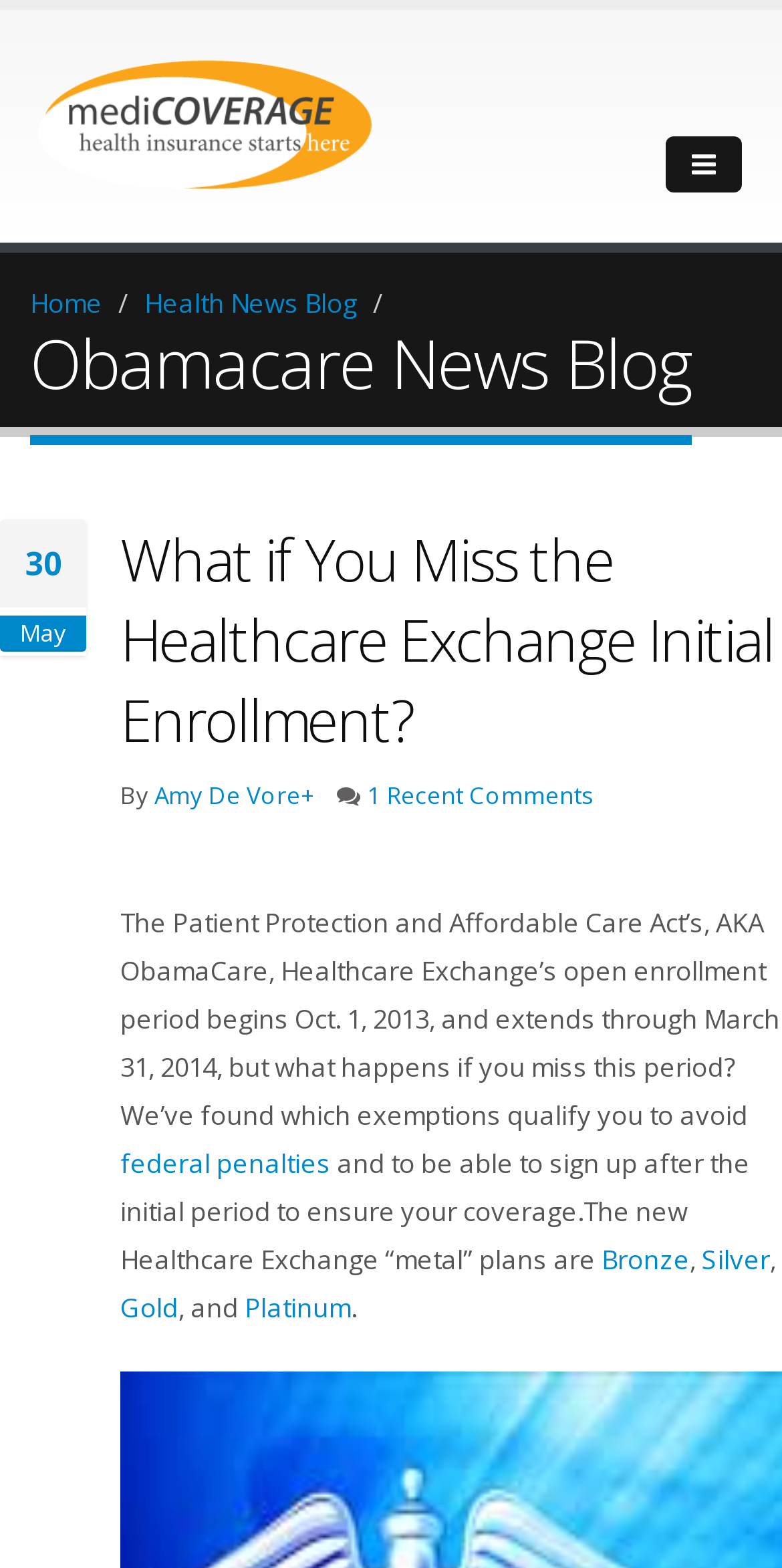What is the open enrollment period for the Healthcare Exchange?
Refer to the image and respond with a one-word or short-phrase answer.

Oct. 1, 2013, to March 31, 2014